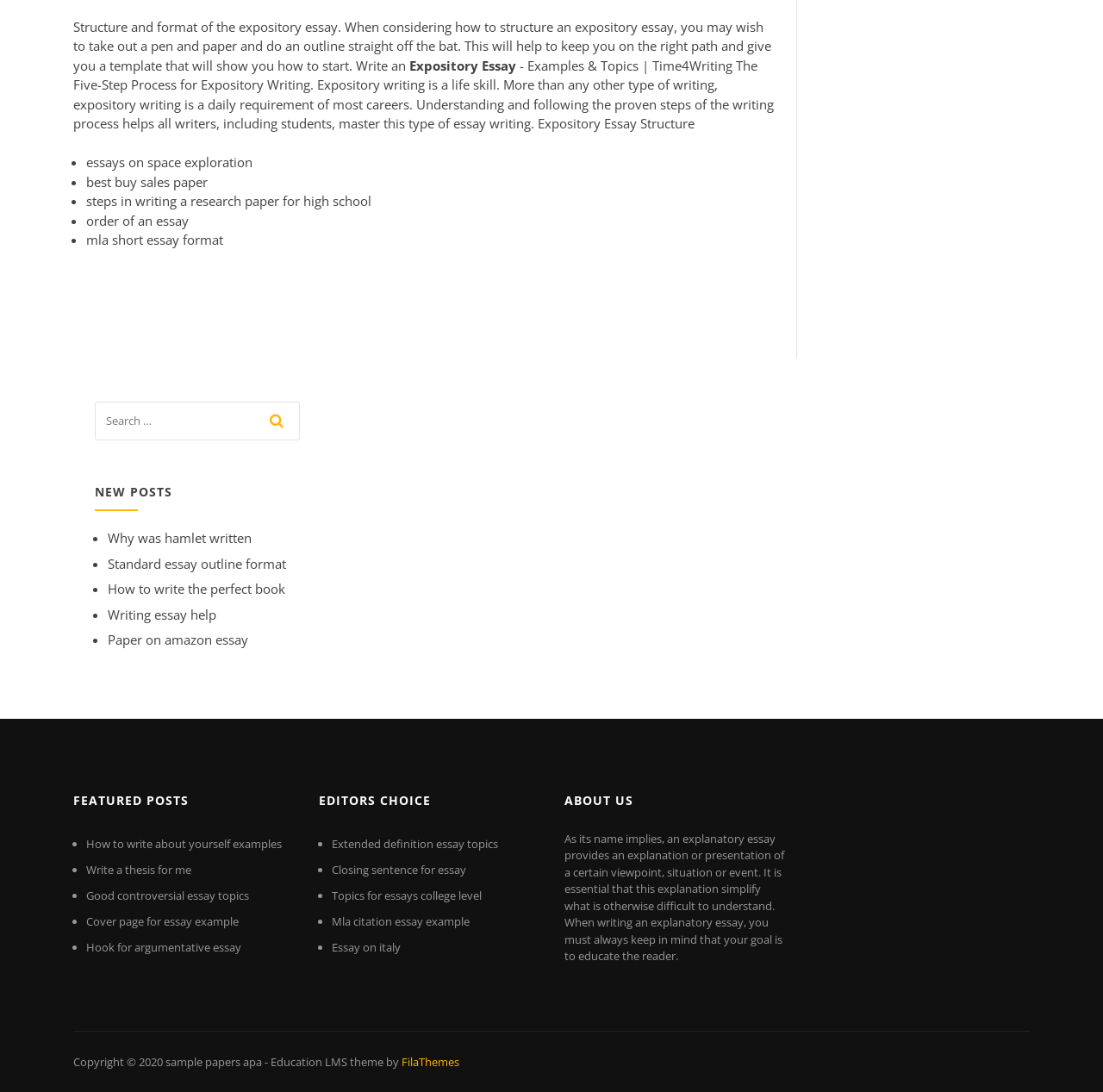Please provide the bounding box coordinates for the element that needs to be clicked to perform the following instruction: "view the featured post 'How to write about yourself examples'". The coordinates should be given as four float numbers between 0 and 1, i.e., [left, top, right, bottom].

[0.078, 0.765, 0.255, 0.779]